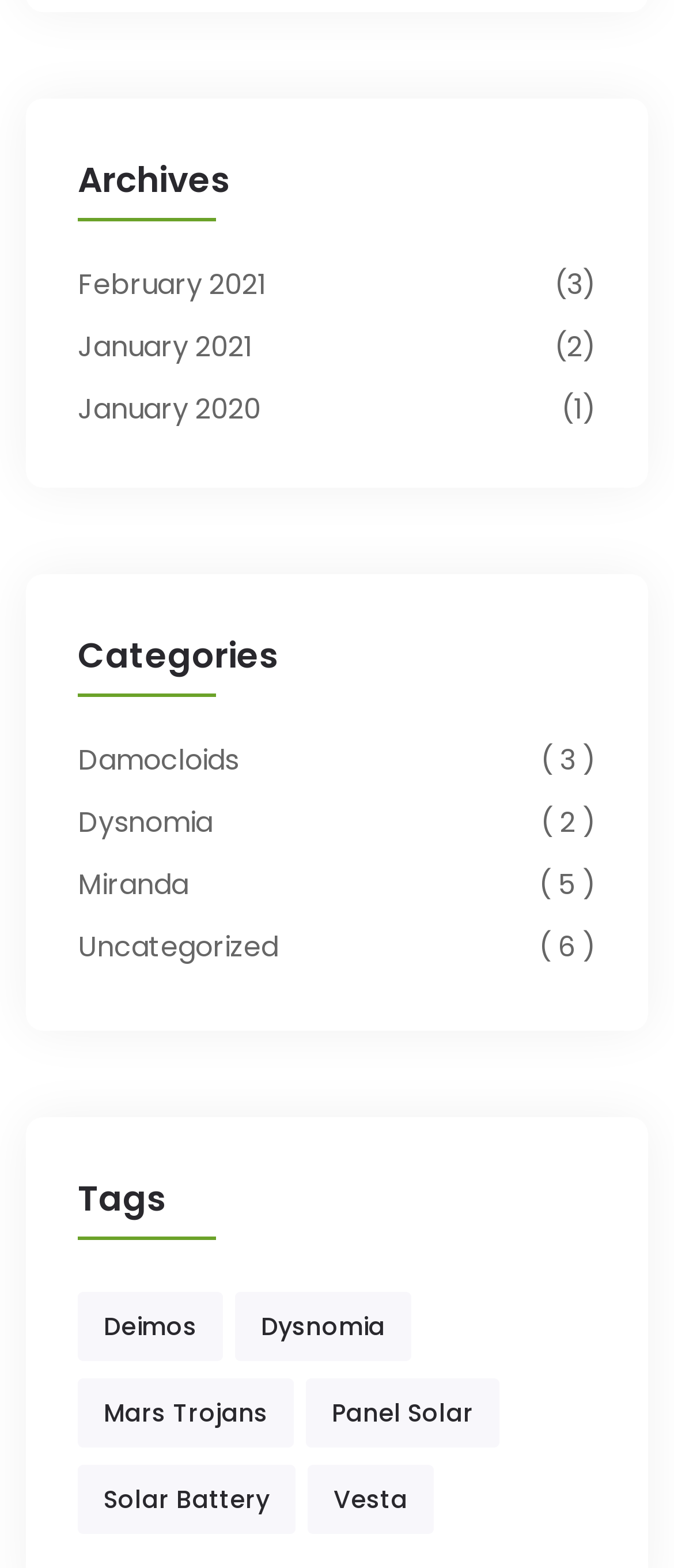Find the bounding box coordinates of the element I should click to carry out the following instruction: "explore Damocloids category".

[0.115, 0.472, 0.354, 0.498]